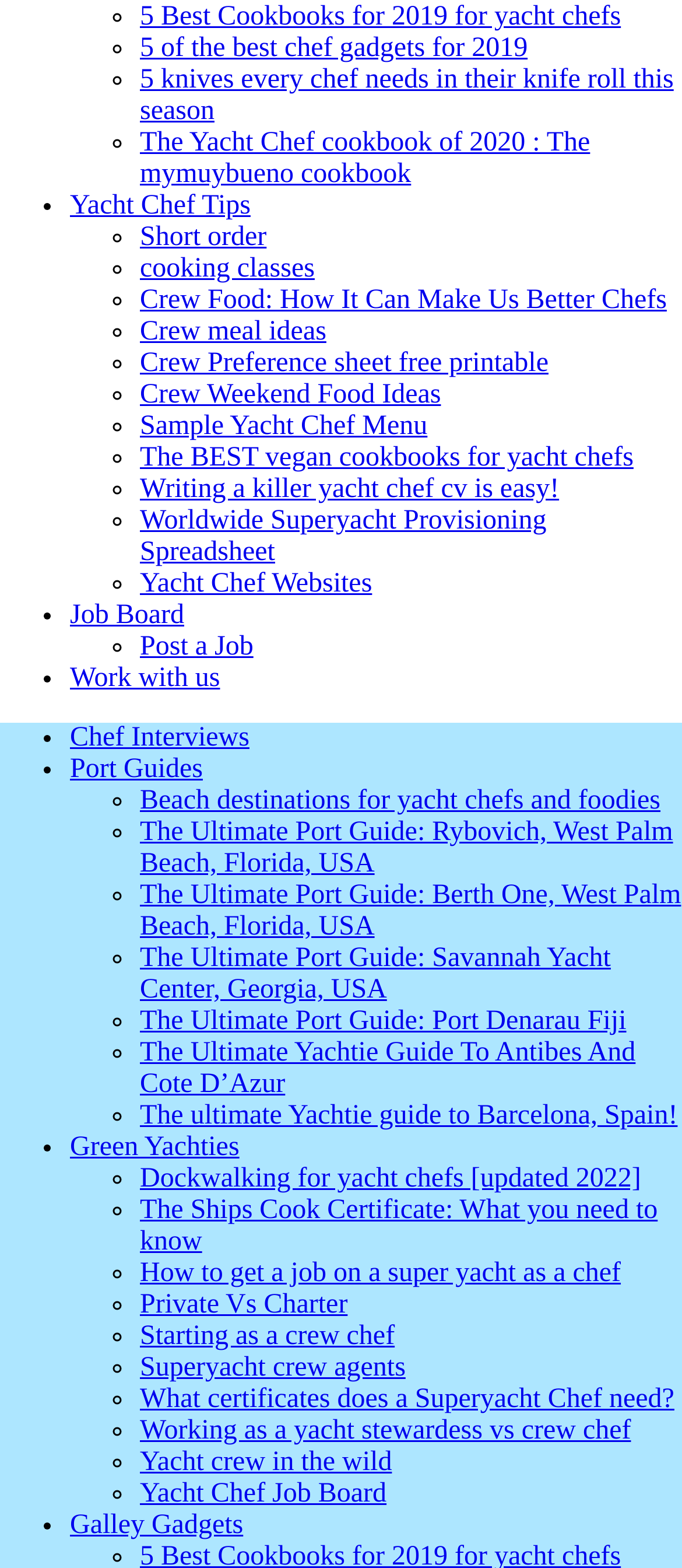Please find and report the bounding box coordinates of the element to click in order to perform the following action: "Click on '5 Best Cookbooks for 2019 for yacht chefs'". The coordinates should be expressed as four float numbers between 0 and 1, in the format [left, top, right, bottom].

[0.205, 0.001, 0.91, 0.02]